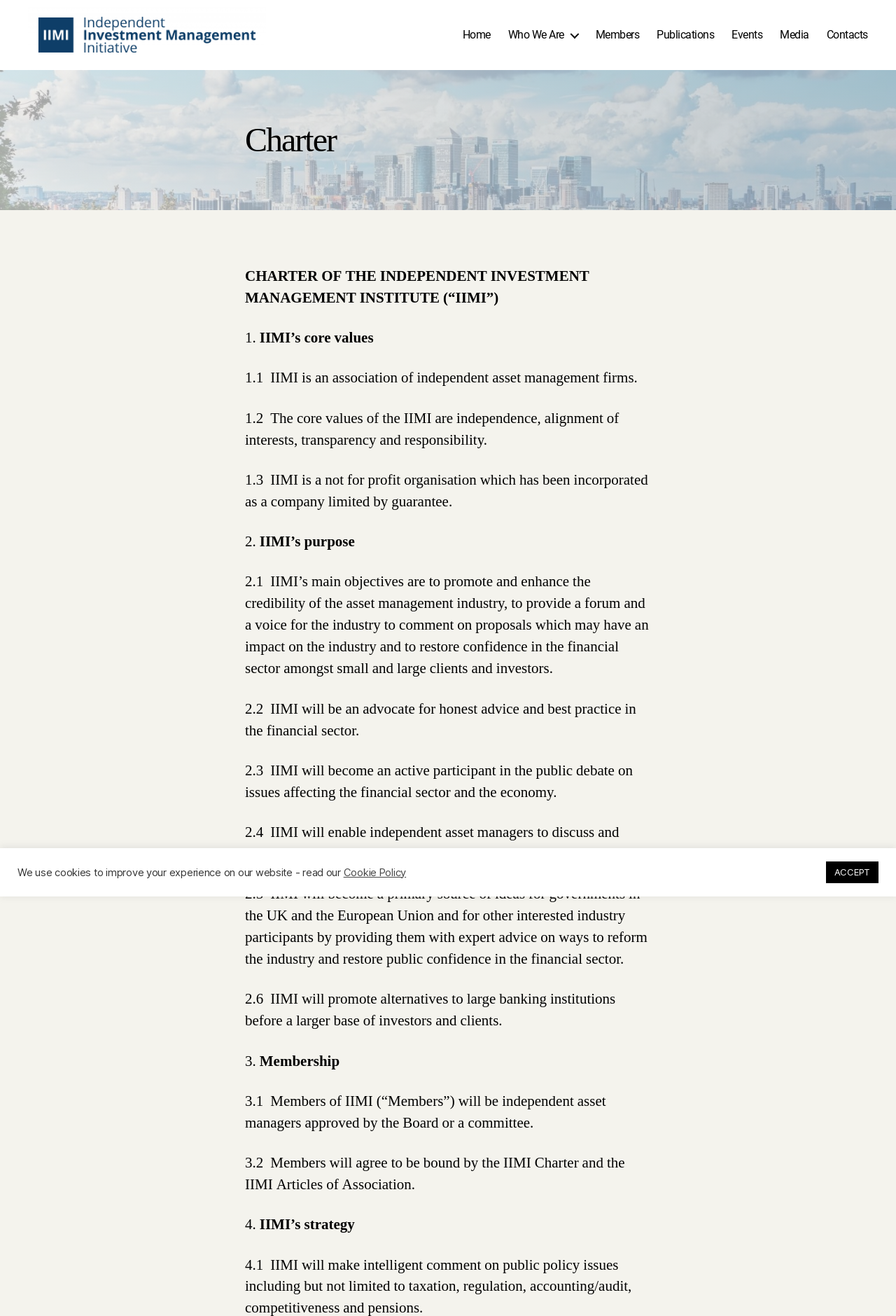Point out the bounding box coordinates of the section to click in order to follow this instruction: "Click the Members link".

[0.665, 0.021, 0.714, 0.032]